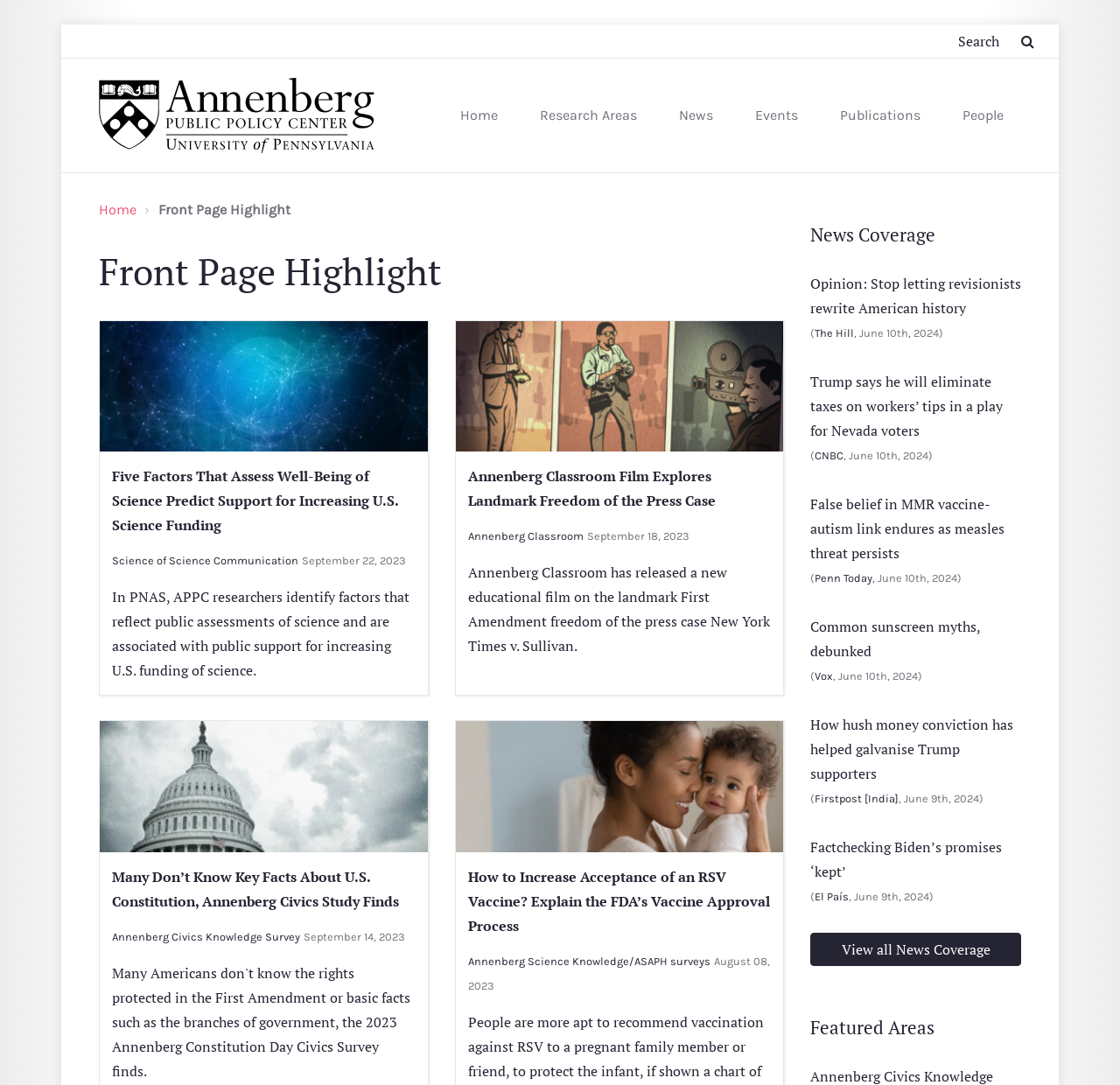Identify the bounding box of the HTML element described as: "El País".

[0.727, 0.82, 0.758, 0.832]